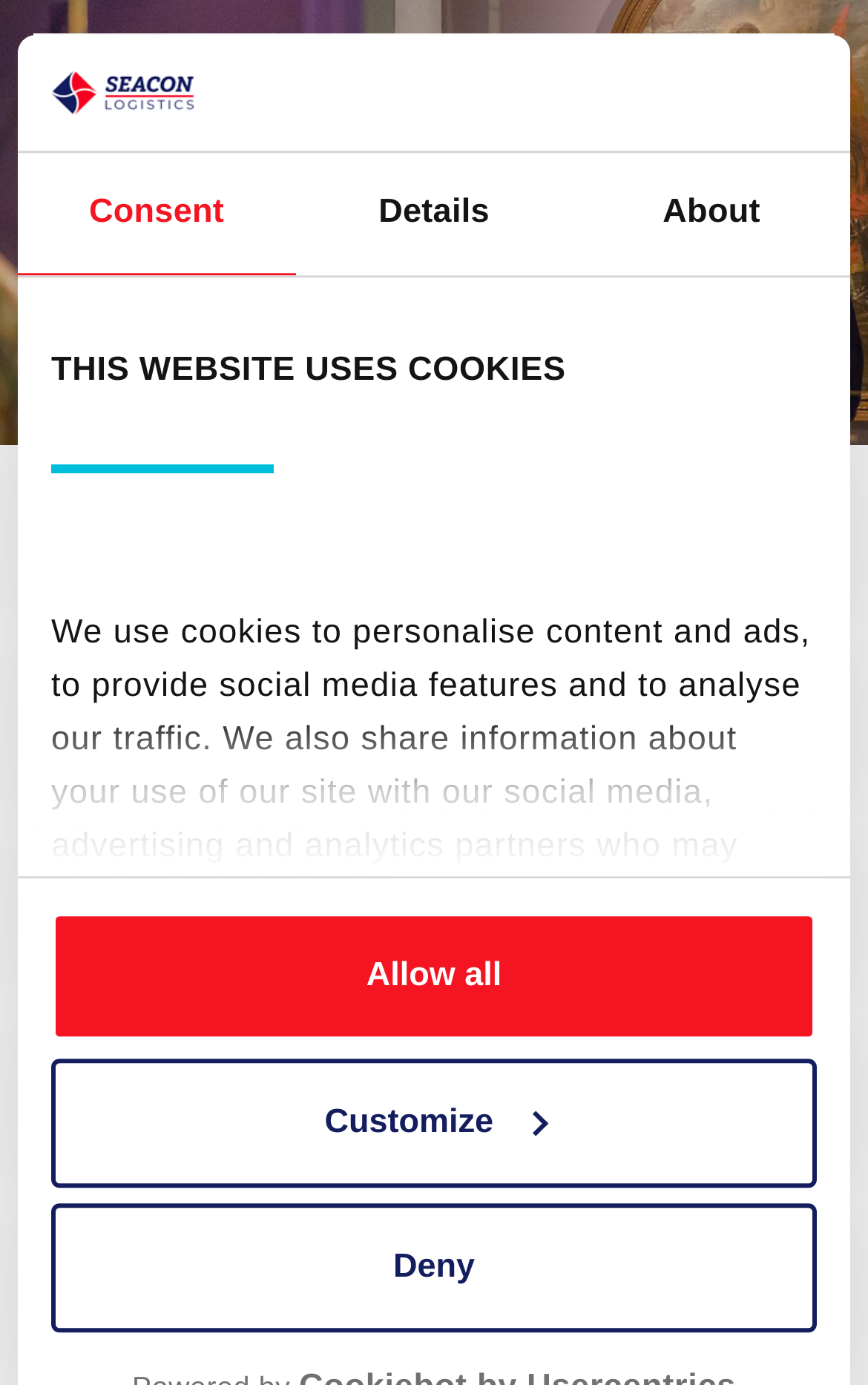Give a detailed account of the webpage's layout and content.

The webpage is about Seacon Logistics, a company that supports the Limburg Museum in its cultural work. At the top left corner, there is a logo image and a tab list with three tabs: "Consent", "Details", and "About". The "Consent" tab is currently selected, and it displays a message about the website using cookies.

Below the tab list, there are three buttons: "Deny", "Customize", and "Allow all", which are related to cookie settings. On the top right corner, there is a link to "Seacon Logistics" with an accompanying image. Next to it, there are two social media links and a language selection menu with options for English, Dutch, and German.

The main navigation menu is located on the right side of the page, with links to "HOME", "SOLUTIONS", "SEA FREIGHT", "AIR FREIGHT", "RAIL TRANSPORT", "SHORT SEA", "ROAD FREIGHT", and "WAREHOUSING". Each of these links has a dropdown menu with more specific options.

In the middle of the page, there is a section titled "PARTNERSHIPS" with a breadcrumb navigation above it, indicating that the current page is about partnerships. The main heading of this section is "LIMBURGS MUSEUM SEACON BLUE", and it describes Seacon Logistics' commitment to giving back to society through its engagement with the Limburg Museum.